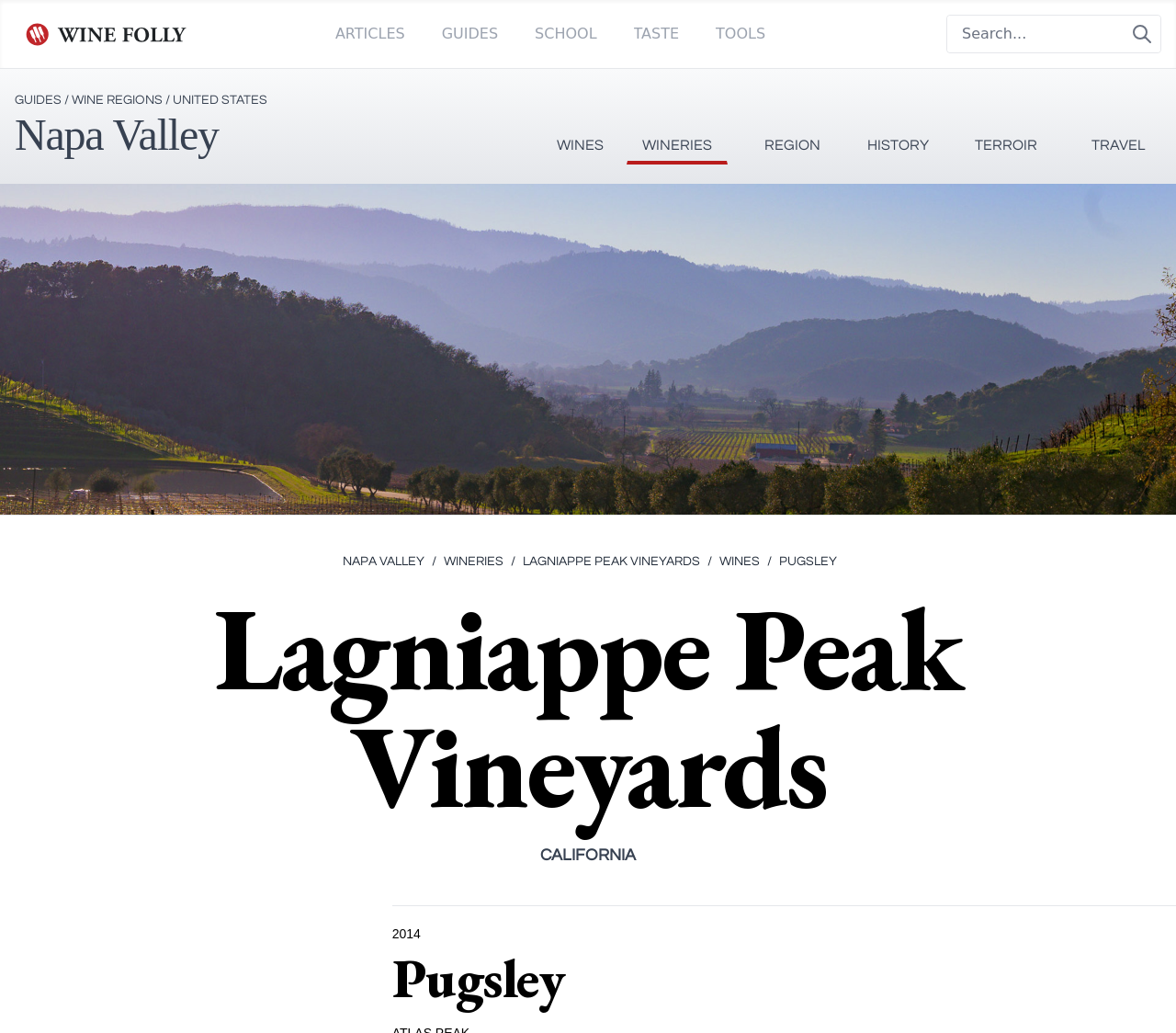Can you find the bounding box coordinates for the UI element given this description: "Guides"? Provide the coordinates as four float numbers between 0 and 1: [left, top, right, bottom].

[0.376, 0.022, 0.423, 0.044]